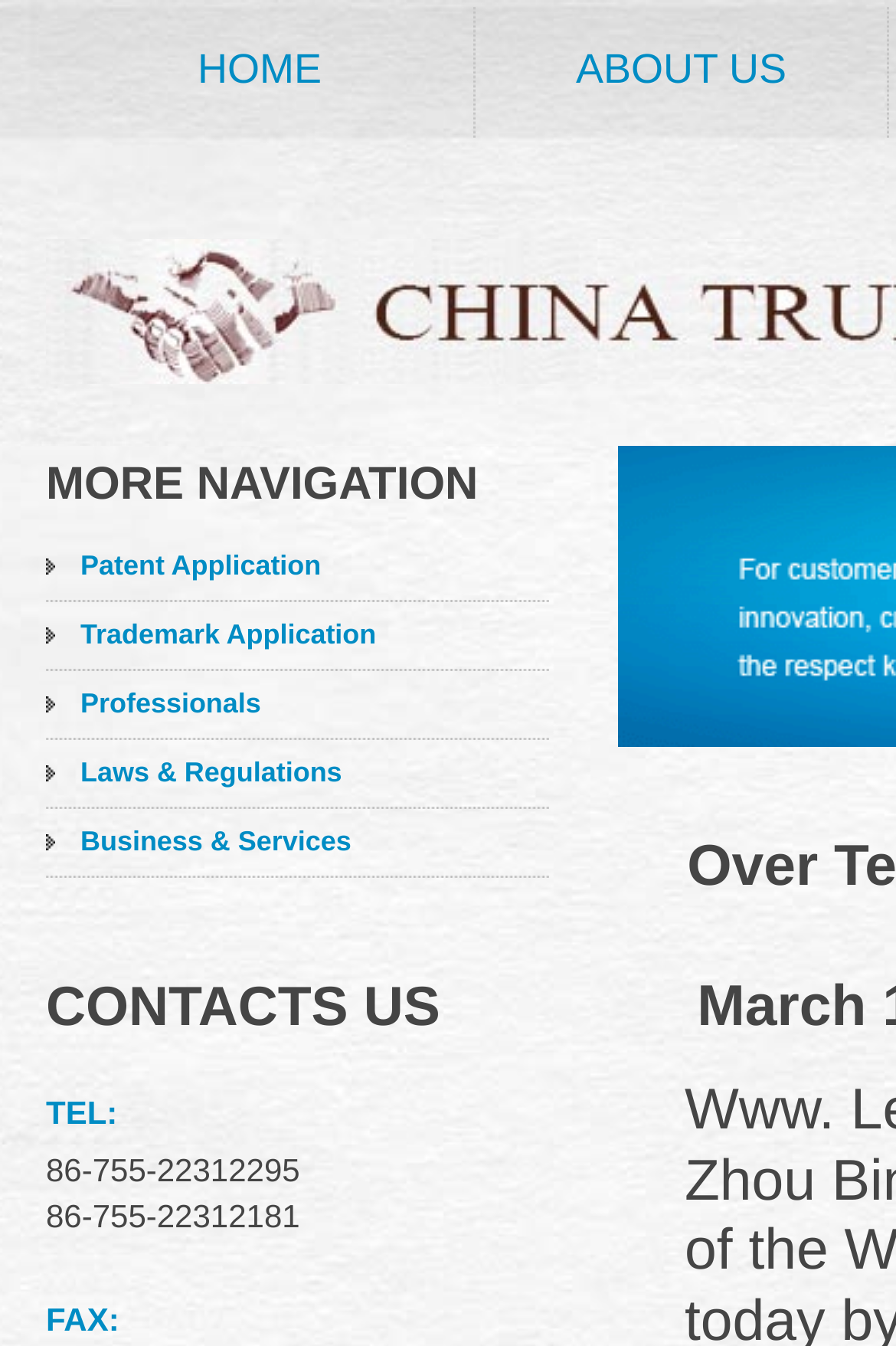Using the webpage screenshot, find the UI element described by About Us. Provide the bounding box coordinates in the format (top-left x, top-left y, bottom-right x, bottom-right y), ensuring all values are floating point numbers between 0 and 1.

[0.531, 0.005, 0.99, 0.103]